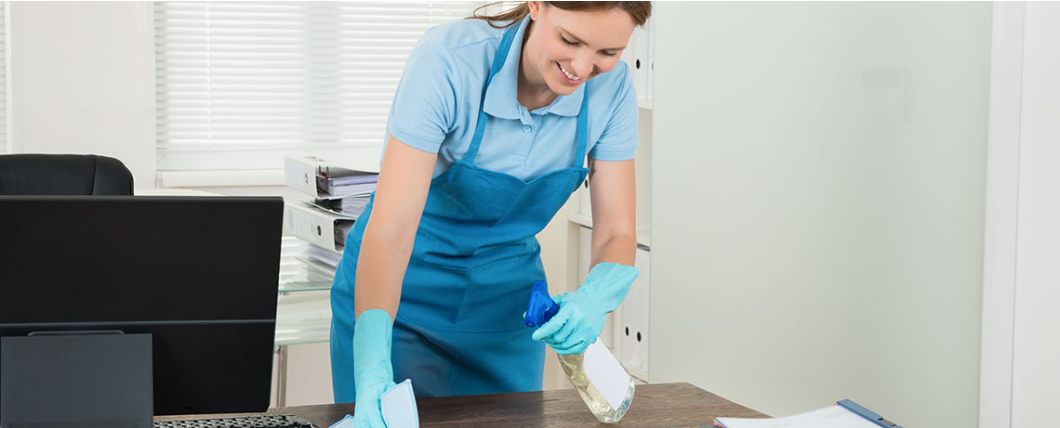What is the source of light in the office?
Based on the image, provide your answer in one word or phrase.

Sunlight